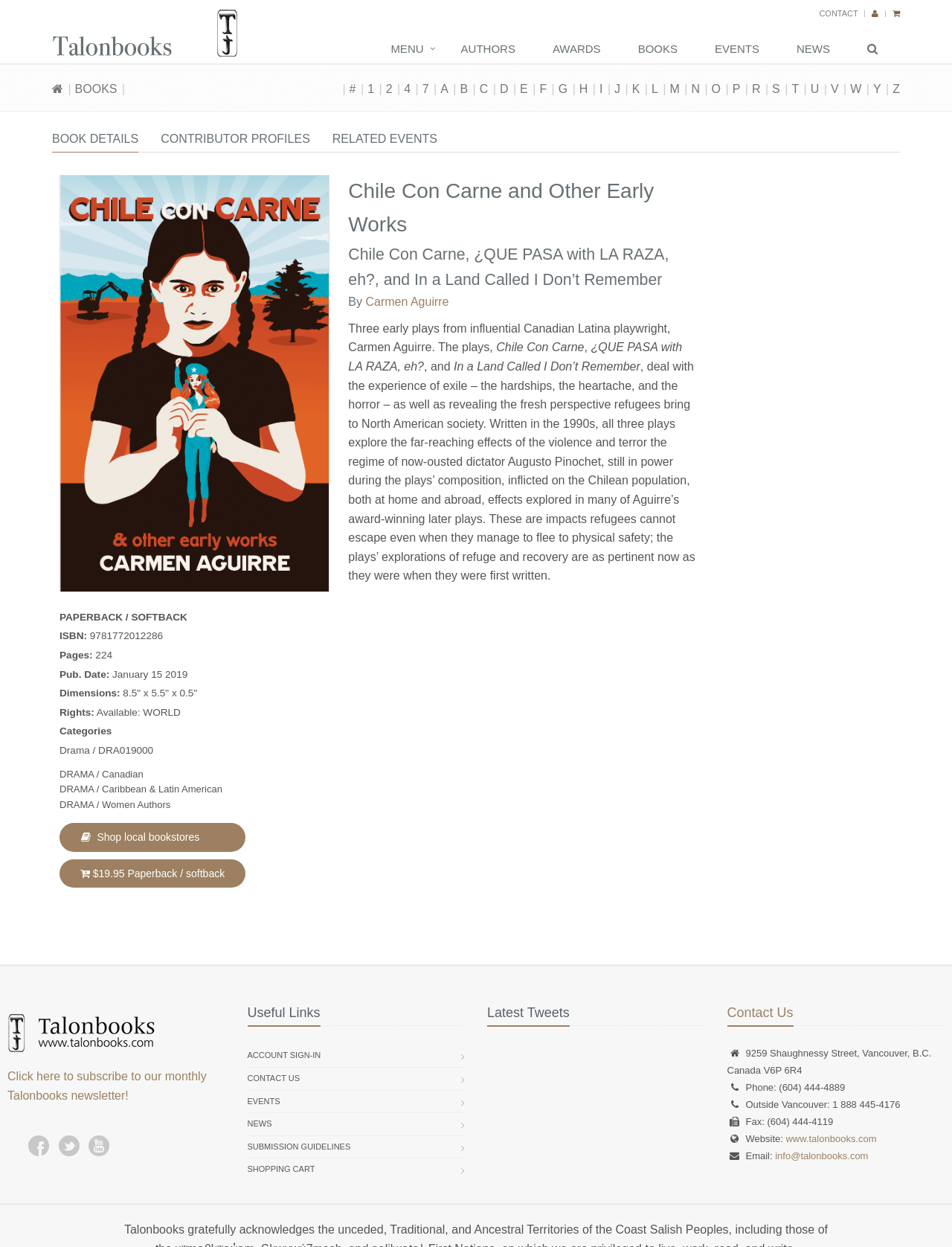Generate a thorough explanation of the webpage's elements.

The webpage is about a book titled "Chile Con Carne and Other Early Works" by Carmen Aguirre. At the top of the page, there is a logo and a navigation menu with links to "CONTACT", "MENU", "AUTHORS", "AWARDS", "BOOKS", "EVENTS", and "NEWS". Below the navigation menu, there is a search bar with alphabetical links from "A" to "Z".

The main content of the page is divided into two sections. On the left side, there is a tab list with three tabs: "BOOK DETAILS", "CONTRIBUTOR PROFILES", and "RELATED EVENTS". The "BOOK DETAILS" tab is not selected, but it displays book information such as the cover image, paperback/softback format, ISBN, pages, publication date, dimensions, and rights.

On the right side, there is a section with book details, including the title, author, and a brief description of the book. The description mentions that the book is a collection of three early plays by Carmen Aguirre, which deal with the experience of exile and the effects of the Pinochet regime on the Chilean population. Below the description, there are links to shop local bookstores and a button to purchase the paperback/softback edition for $19.95.

At the bottom of the page, there is a section with a heading "Shop local bookstores" and a link to shop local bookstores.